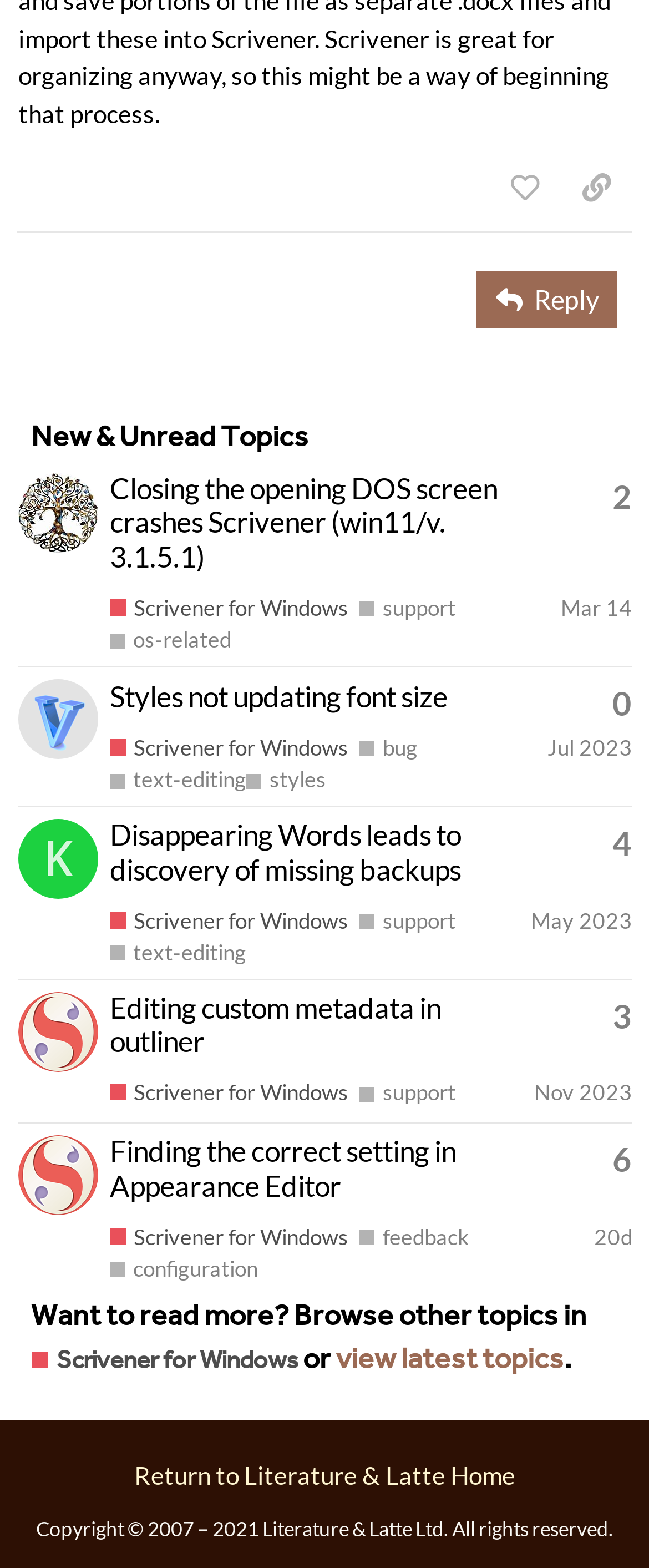Identify the bounding box coordinates of the section to be clicked to complete the task described by the following instruction: "Copy a link to a post". The coordinates should be four float numbers between 0 and 1, formatted as [left, top, right, bottom].

[0.864, 0.1, 0.974, 0.139]